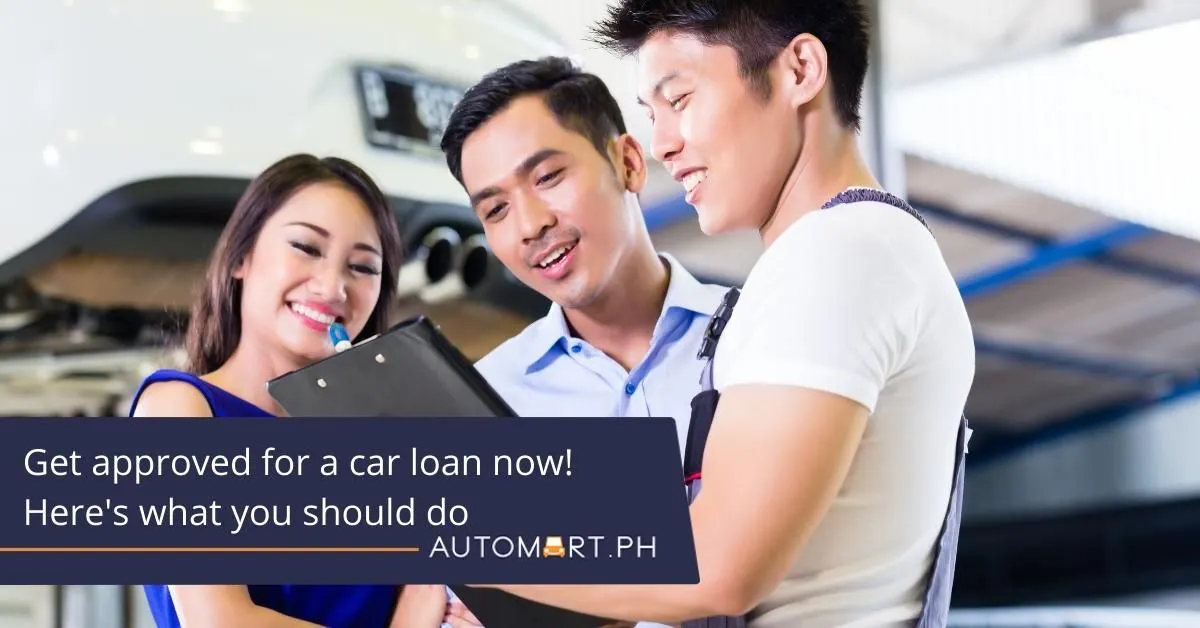What is the purpose of the image?
From the image, provide a succinct answer in one word or a short phrase.

promotional content